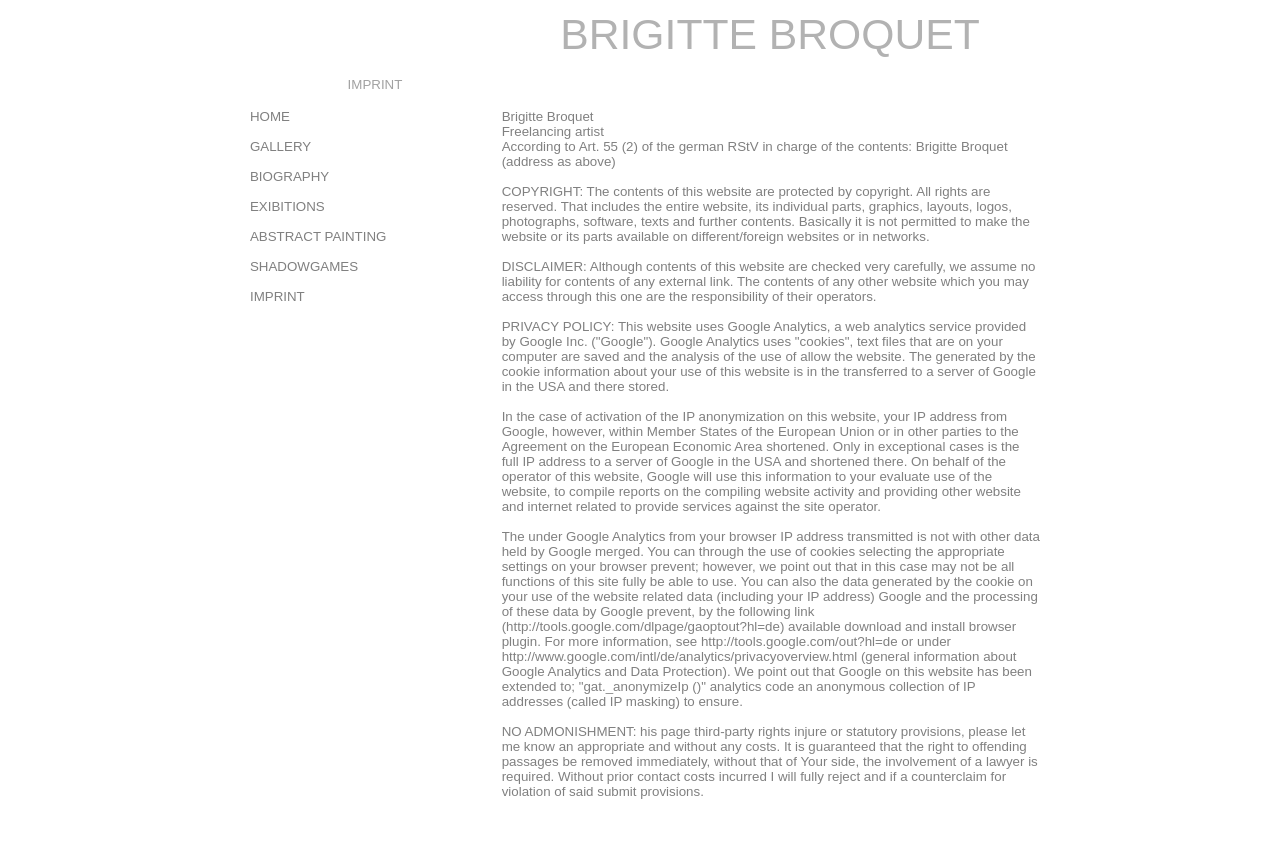What is the website's policy on copyright?
Respond to the question with a well-detailed and thorough answer.

The answer can be found by looking at the copyright section, which states that 'The contents of this website are protected by copyright. All rights are reserved.' This suggests that the website does not allow any use of its content without permission.